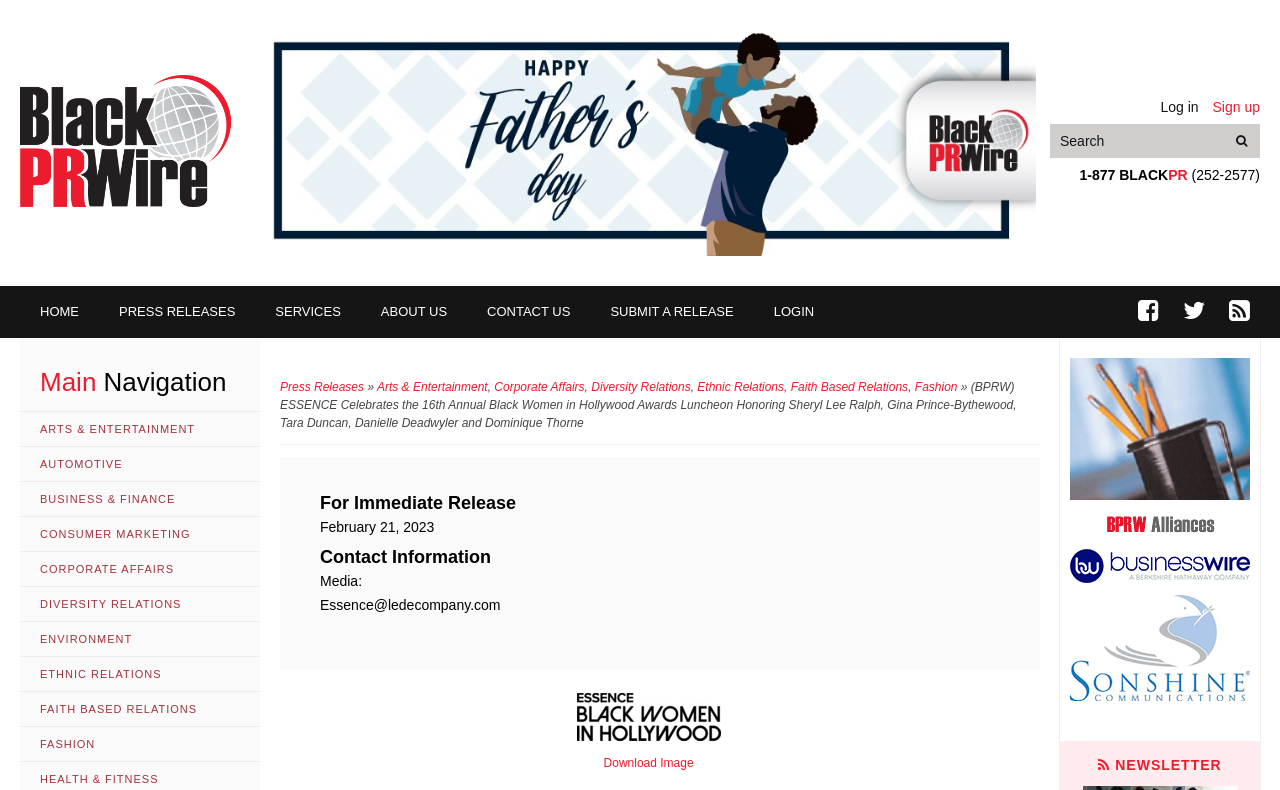Refer to the image and offer a detailed explanation in response to the question: What is the title of the press release on this webpage?

I found the title of the press release by looking at the main content section of the webpage, where it says '(BPRW) ESSENCE Celebrates the 16th Annual Black Women in Hollywood Awards Luncheon Honoring Sheryl Lee Ralph, Gina Prince-Bythewood, Tara Duncan, Danielle Deadwyler and Dominique Thorne'. This is likely the title of the press release being featured on this webpage.